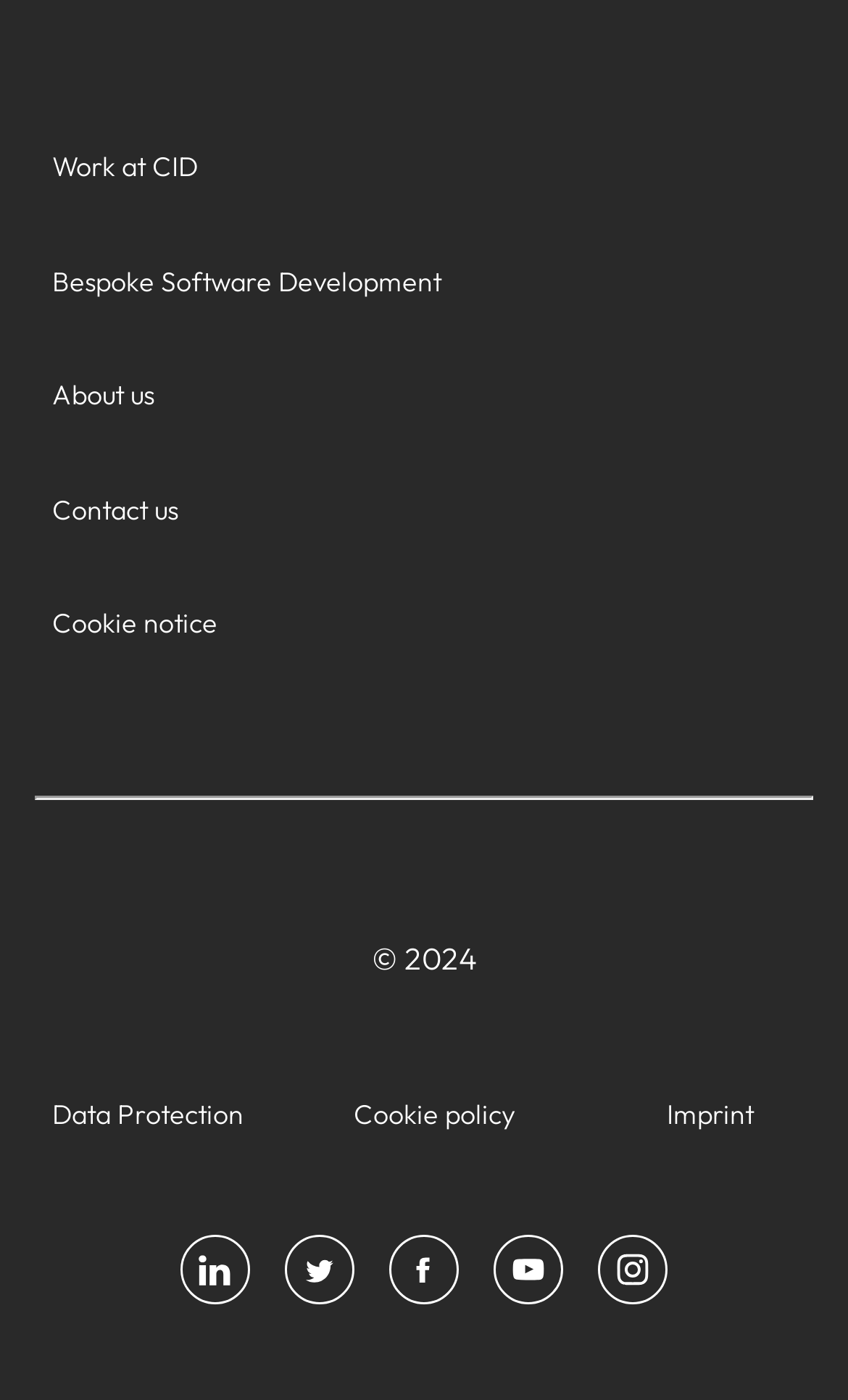Bounding box coordinates should be in the format (top-left x, top-left y, bottom-right x, bottom-right y) and all values should be floating point numbers between 0 and 1. Determine the bounding box coordinate for the UI element described as: Guides

None